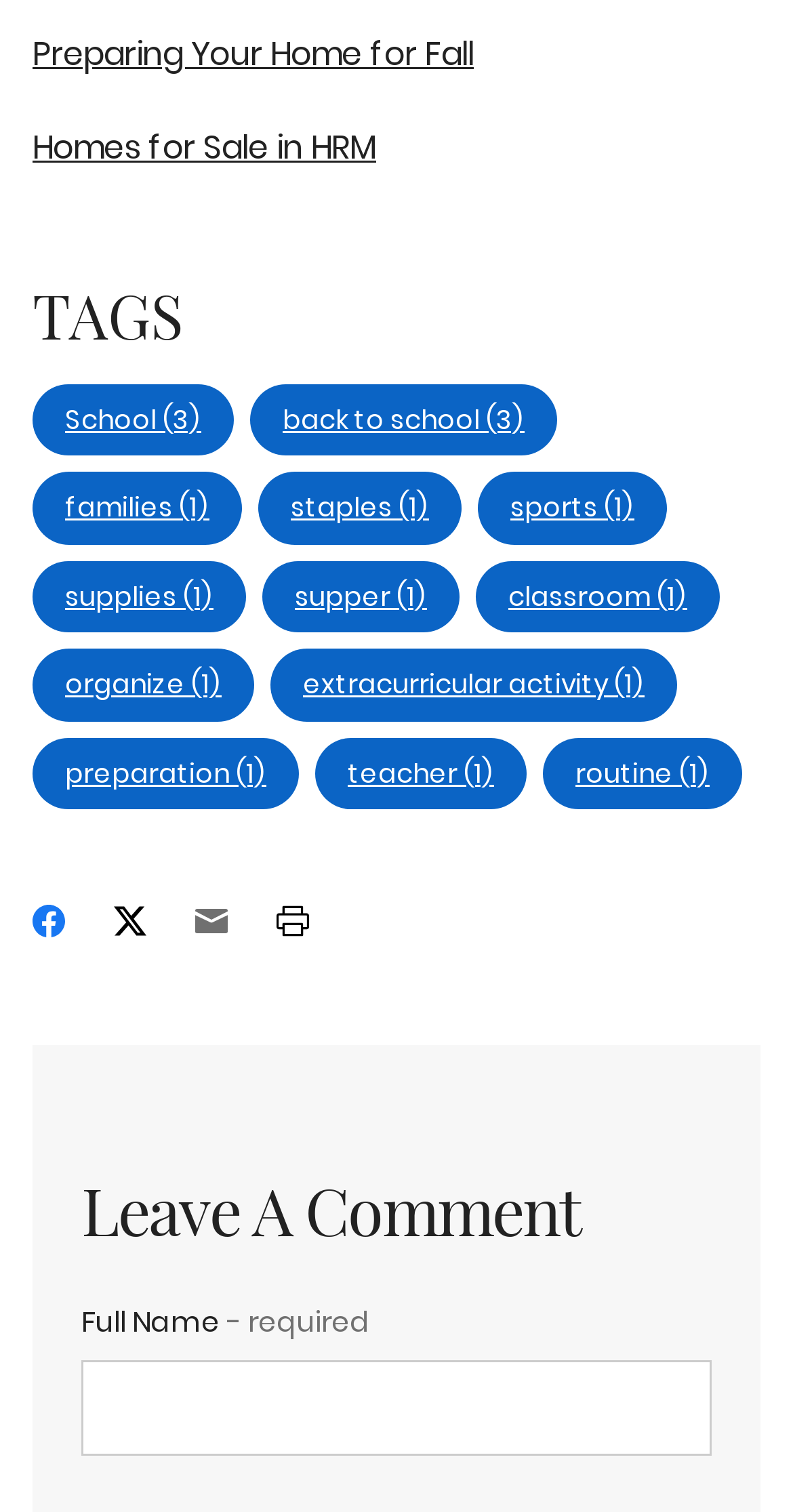Identify the bounding box coordinates necessary to click and complete the given instruction: "Click on 'Opens new window with print ready page'".

[0.349, 0.589, 0.39, 0.627]